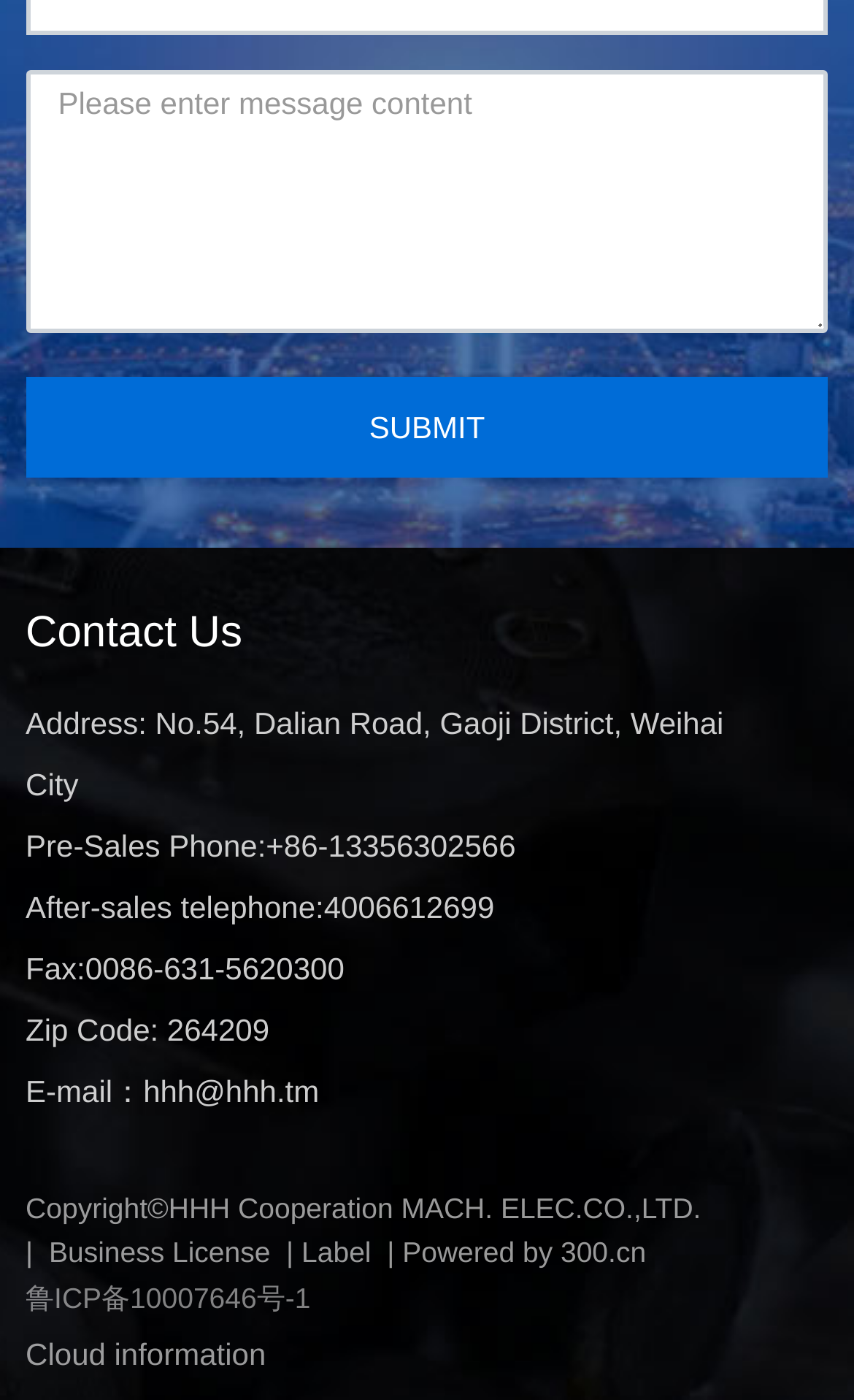Identify the bounding box of the UI element described as follows: "Primary Menu". Provide the coordinates as four float numbers in the range of 0 to 1 [left, top, right, bottom].

None